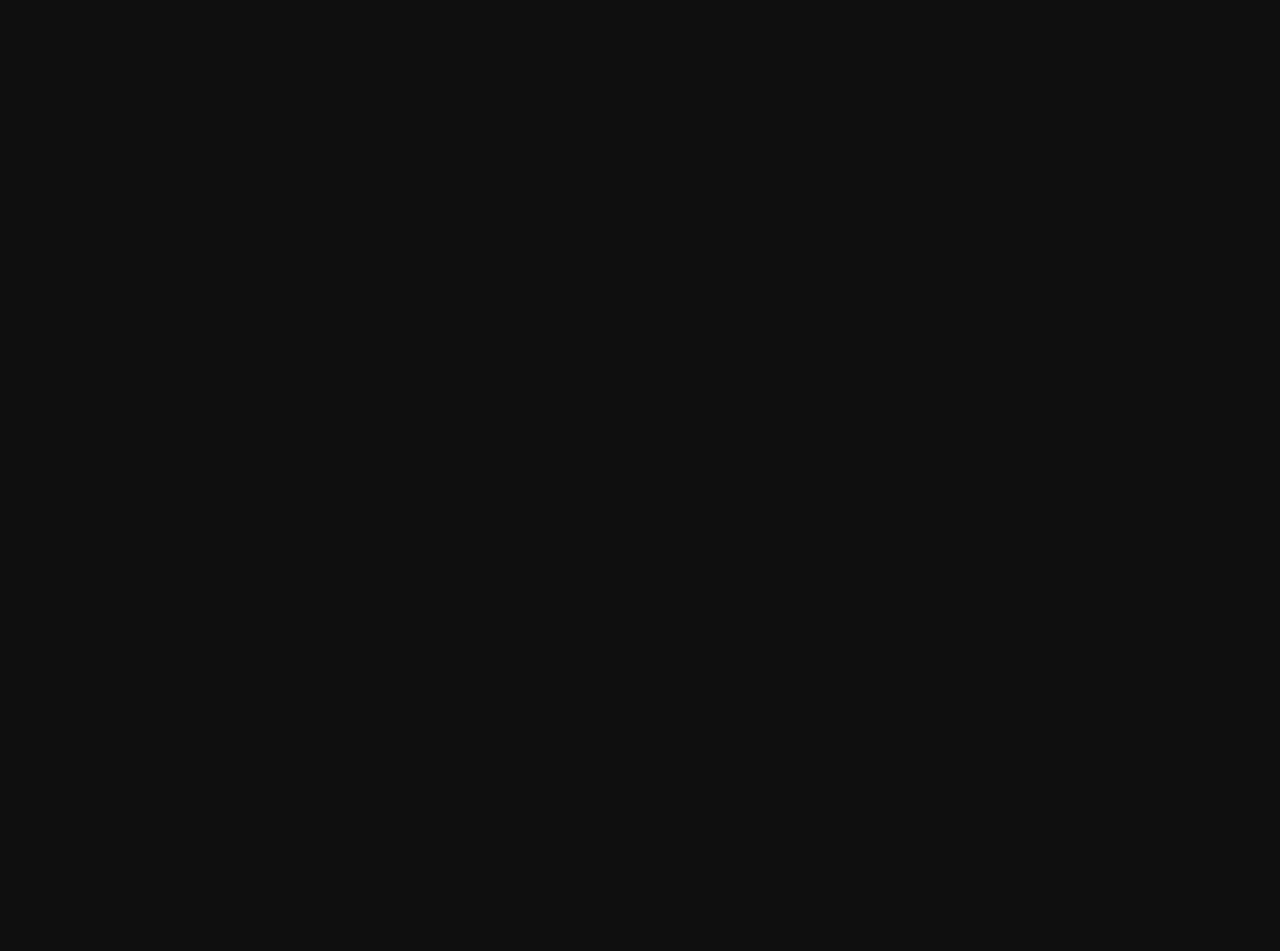Find the bounding box coordinates of the element to click in order to complete this instruction: "Click the link to learn about selling houses in Cranston, RI". The bounding box coordinates must be four float numbers between 0 and 1, denoted as [left, top, right, bottom].

[0.127, 0.429, 0.45, 0.45]